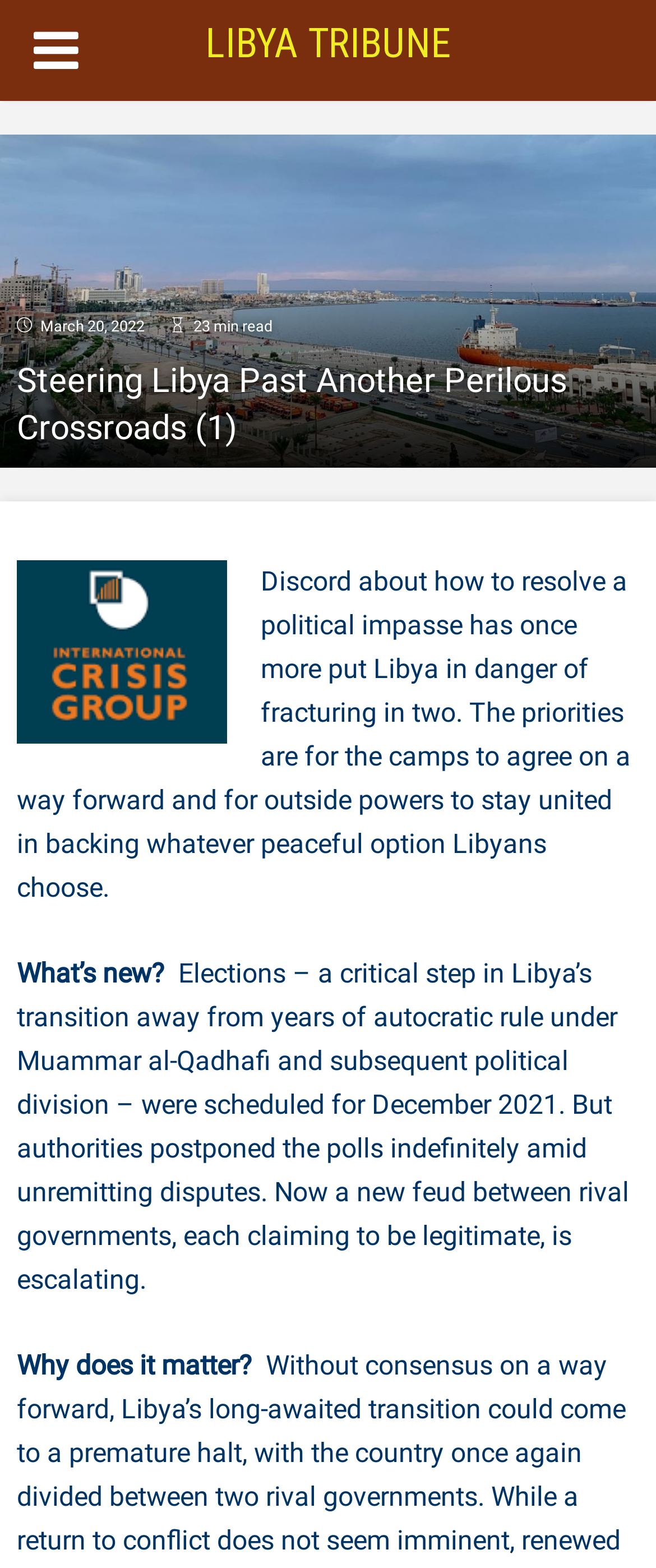What is the purpose of the elections mentioned in the article? Observe the screenshot and provide a one-word or short phrase answer.

Transition away from autocratic rule